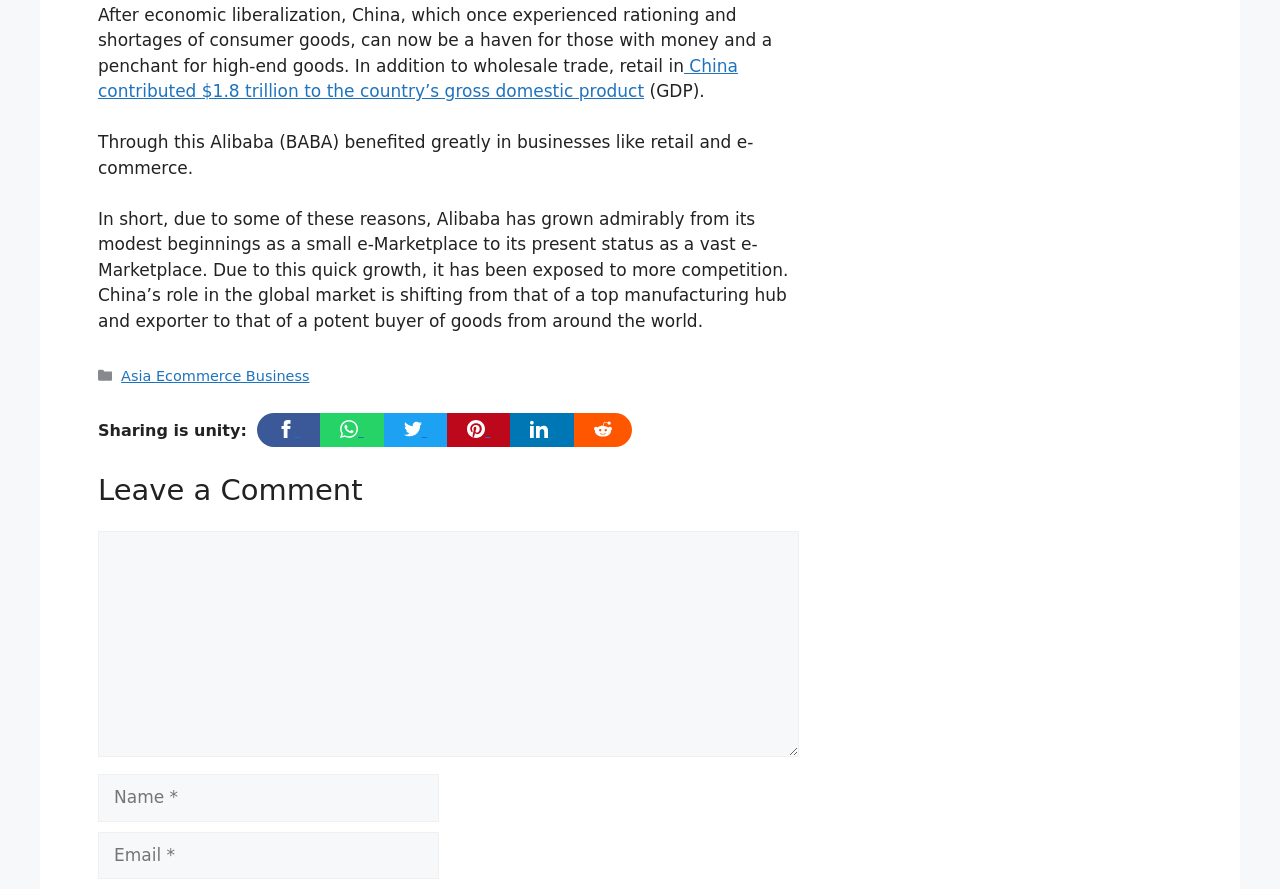Give a one-word or phrase response to the following question: What is the country mentioned in the article?

China